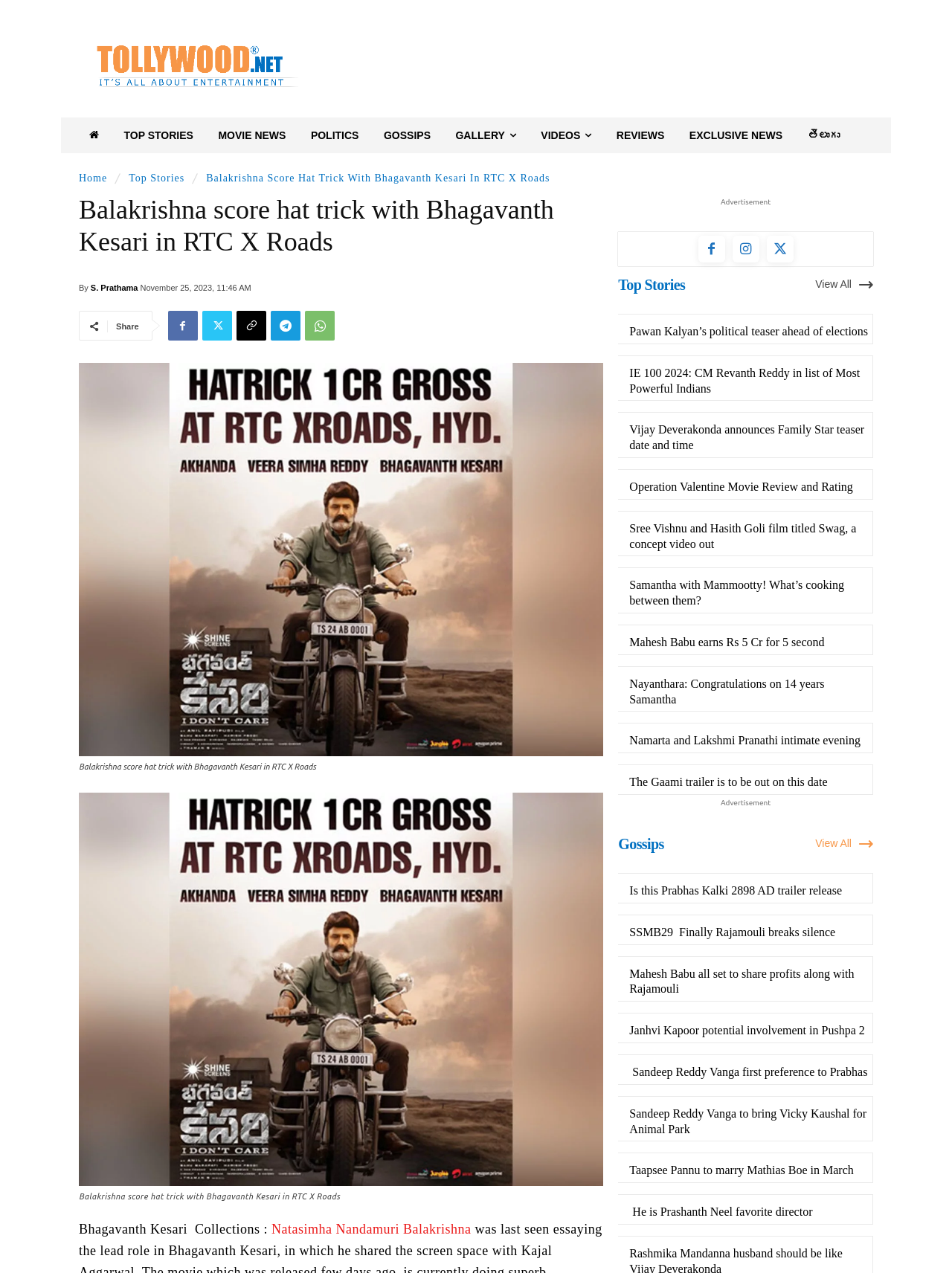What is the date of the article?
Use the information from the screenshot to give a comprehensive response to the question.

The date of the article is mentioned as 'November 25, 2023, 11:46 AM', which suggests that the article was published on this date and time.